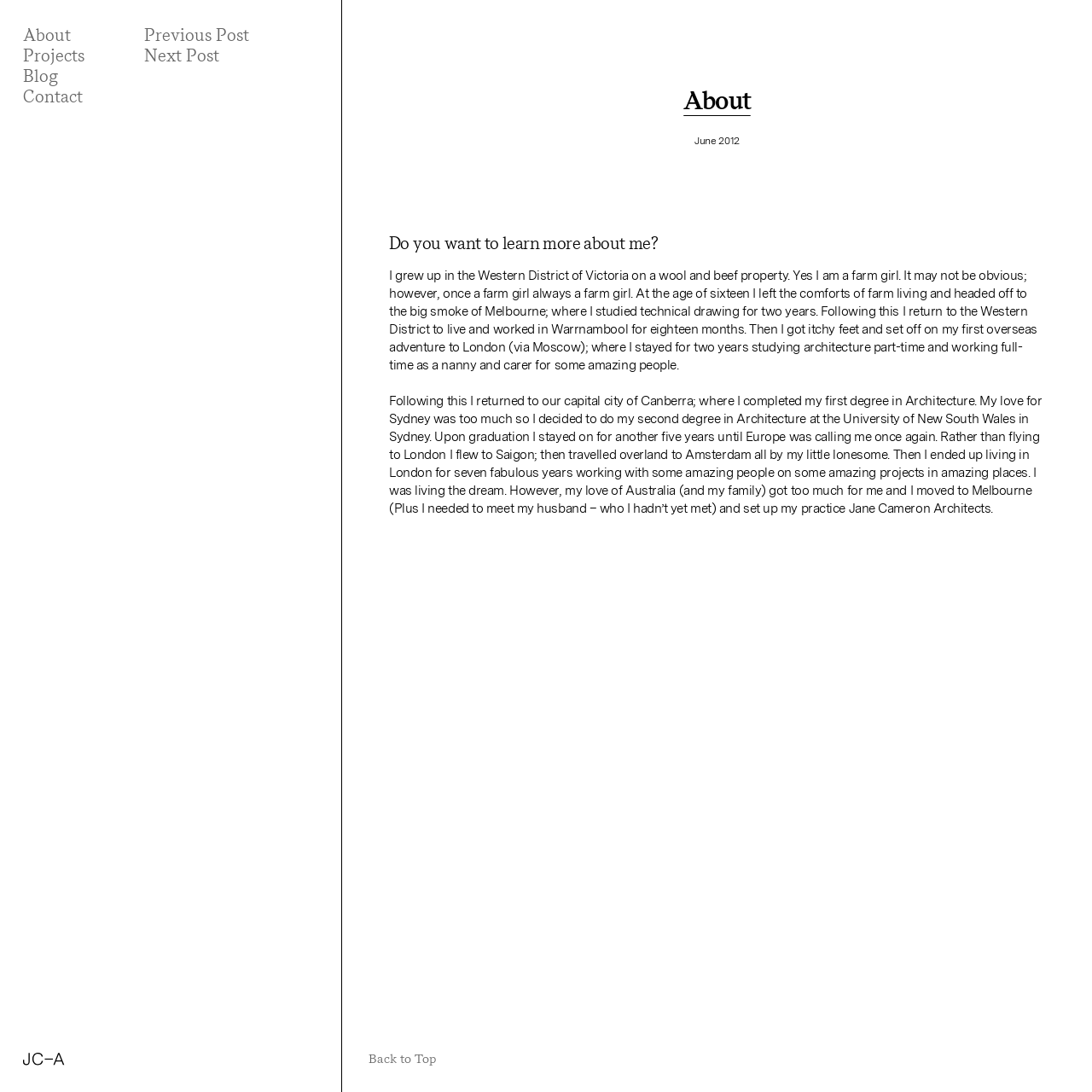What is the name of the author's practice?
Based on the screenshot, give a detailed explanation to answer the question.

The author mentions that she set up her practice, Jane Cameron Architects, after moving to Melbourne and meeting her husband.